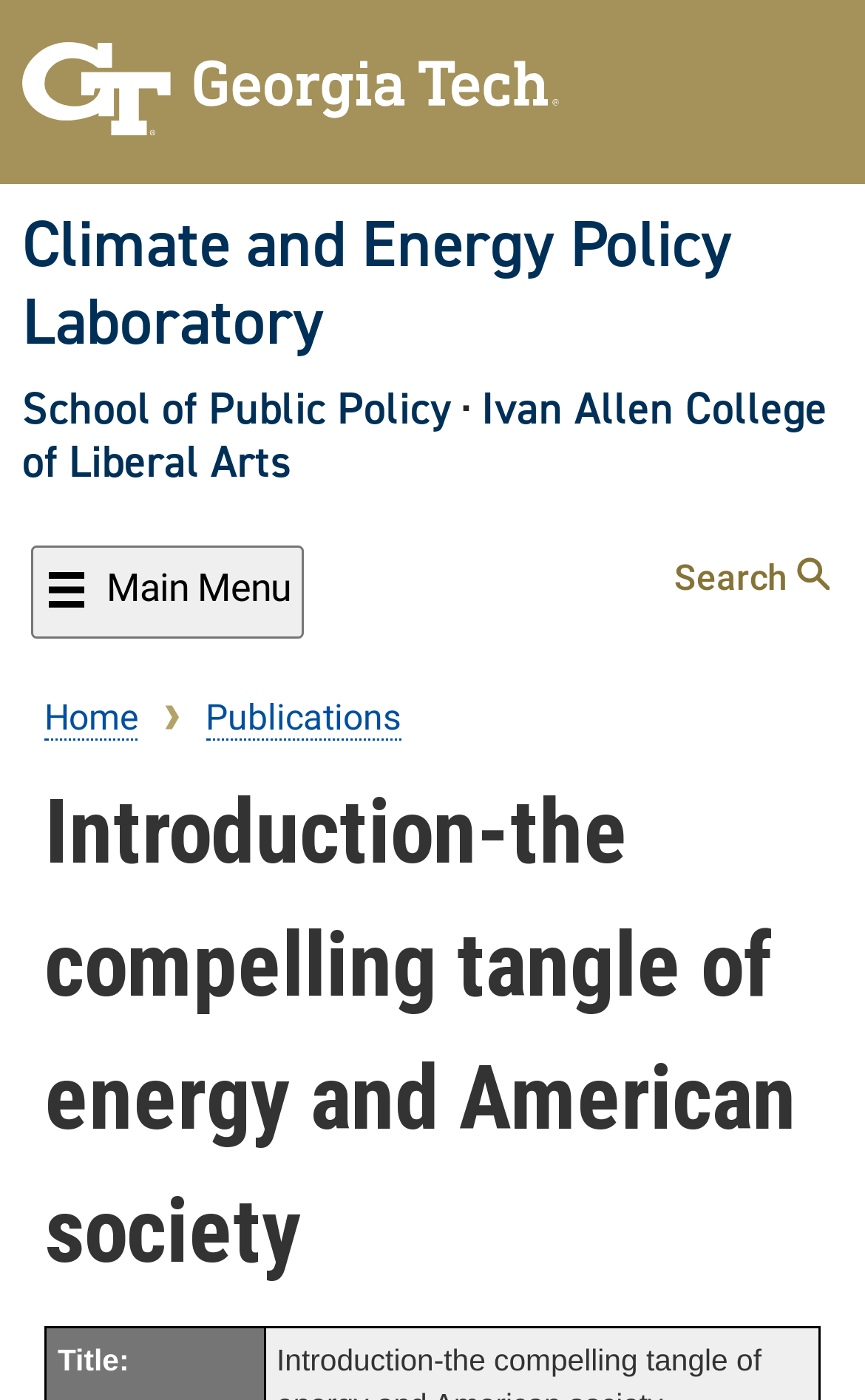Find the bounding box coordinates for the element that must be clicked to complete the instruction: "search". The coordinates should be four float numbers between 0 and 1, indicated as [left, top, right, bottom].

[0.749, 0.386, 0.974, 0.439]